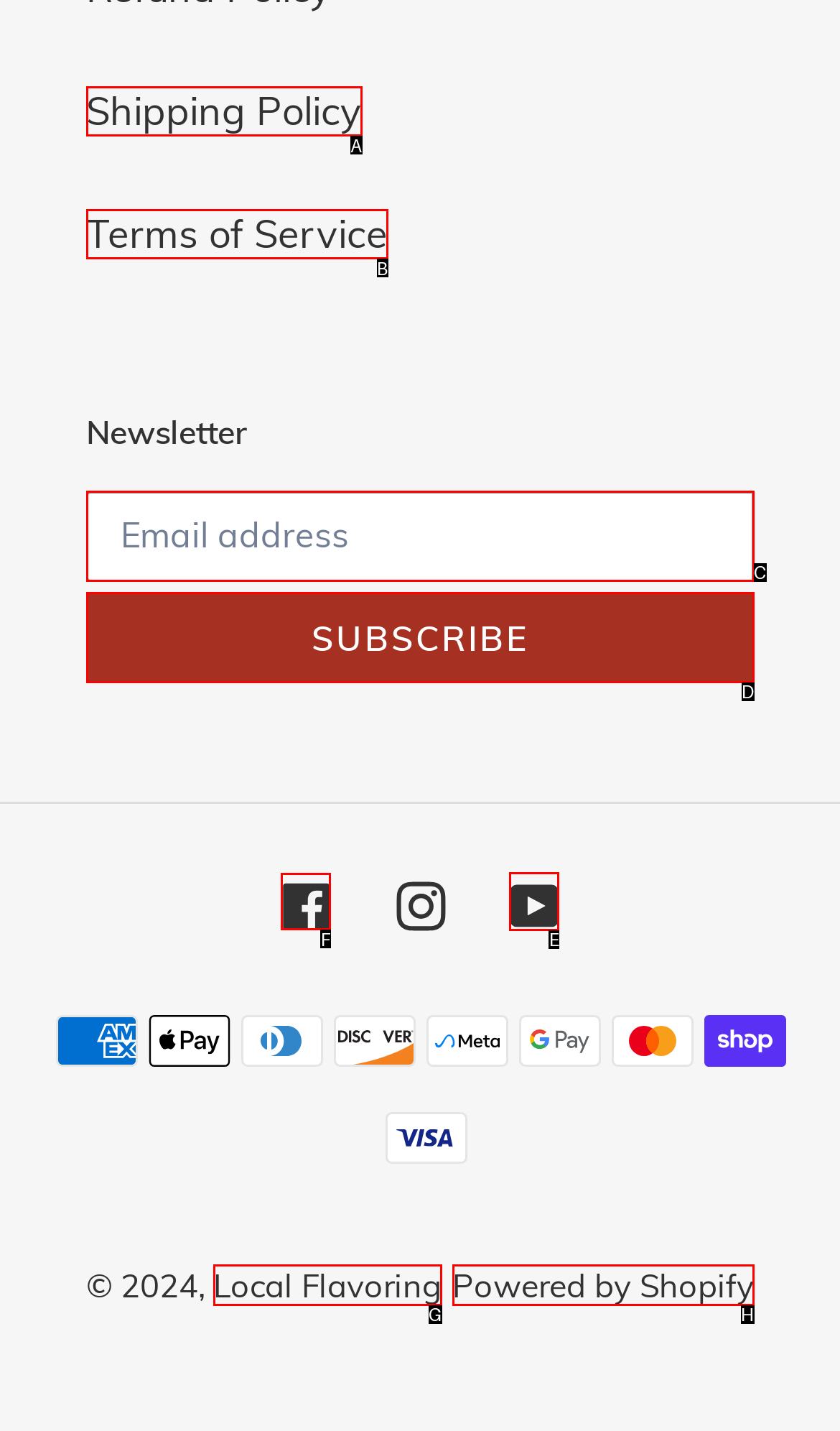Identify the correct UI element to click for this instruction: Follow on Facebook
Respond with the appropriate option's letter from the provided choices directly.

F